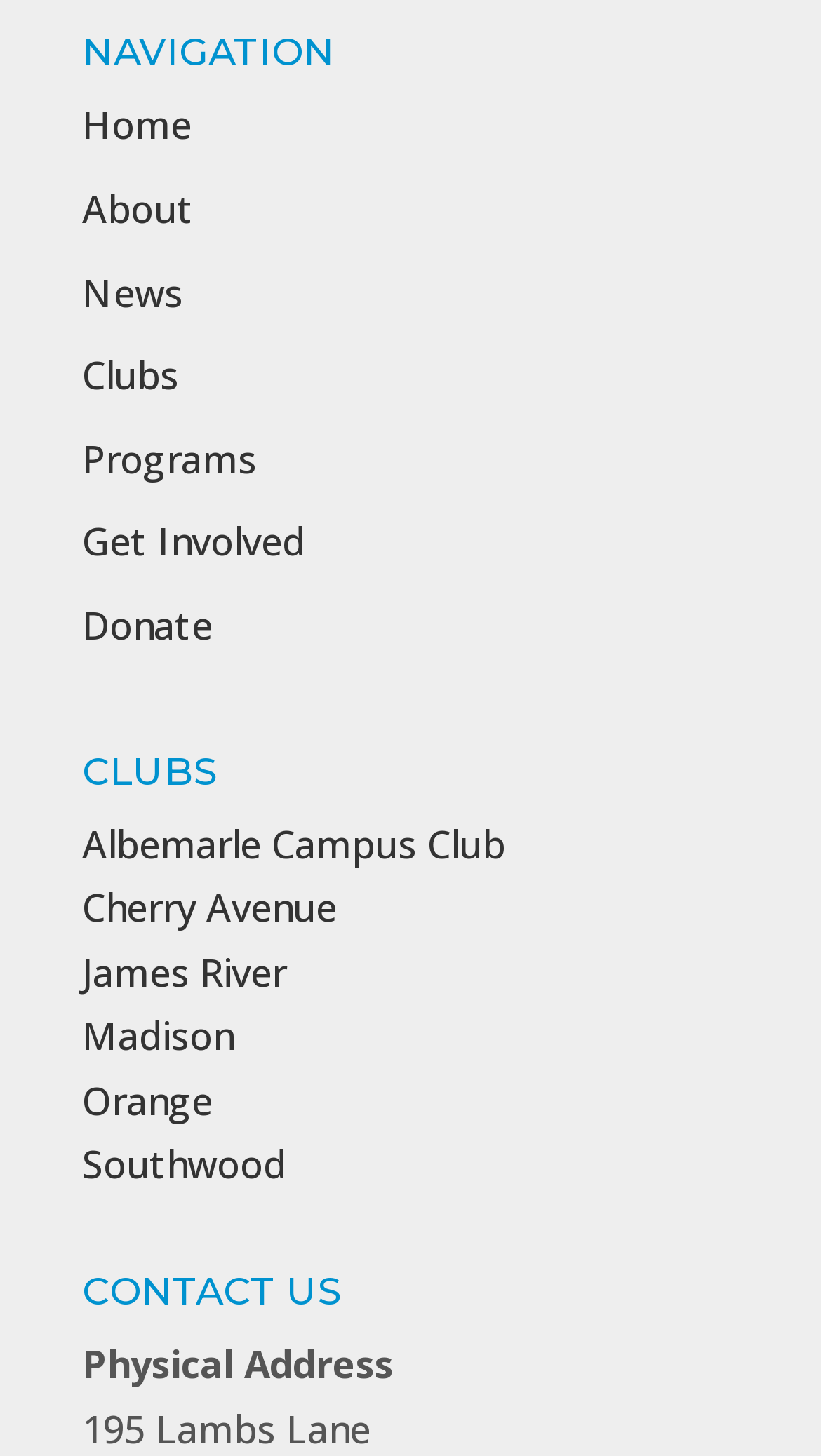Locate the bounding box coordinates of the clickable area to execute the instruction: "explore clubs". Provide the coordinates as four float numbers between 0 and 1, represented as [left, top, right, bottom].

[0.1, 0.24, 0.218, 0.275]